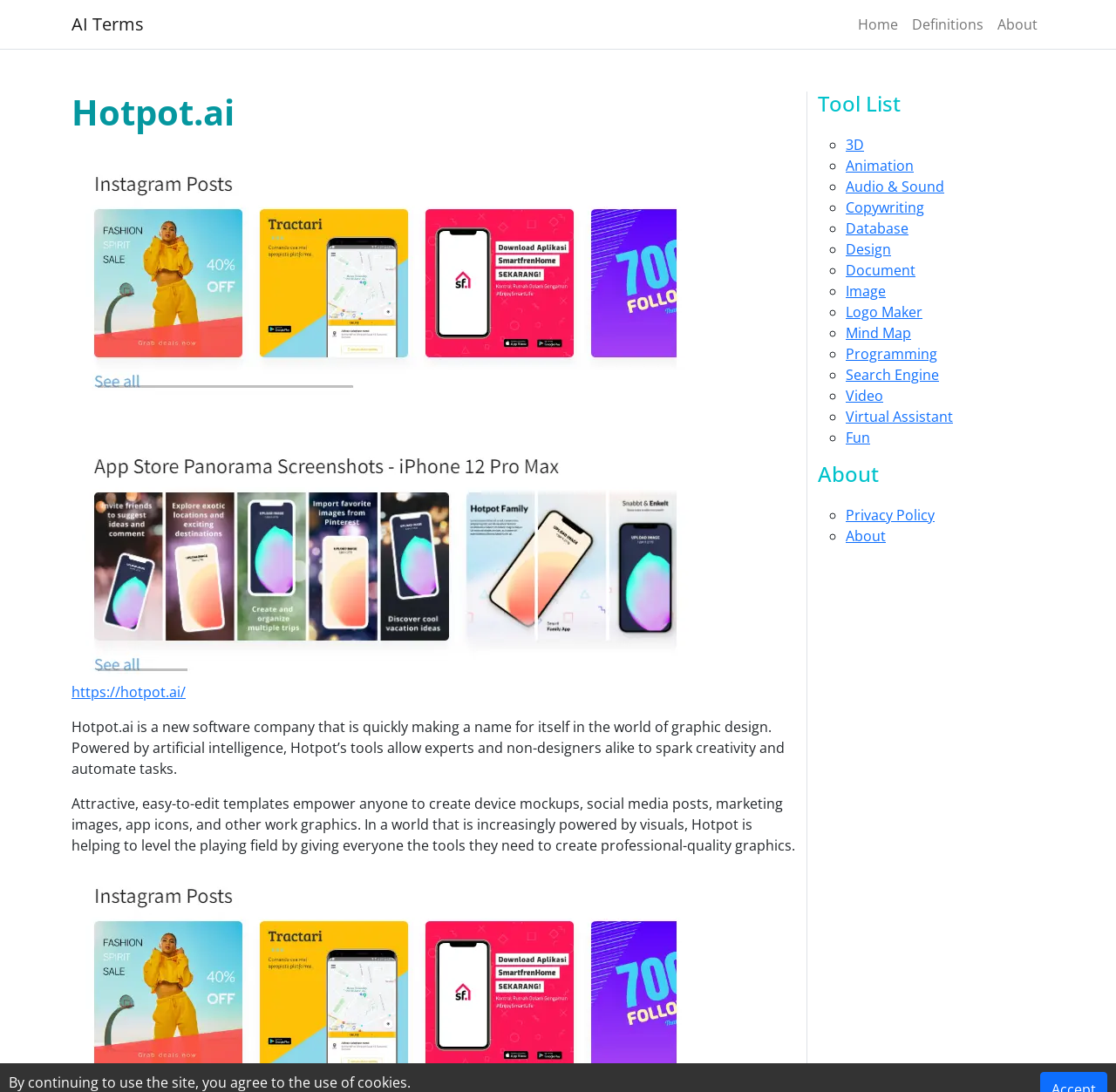Determine the bounding box coordinates of the element's region needed to click to follow the instruction: "Visit the Home page". Provide these coordinates as four float numbers between 0 and 1, formatted as [left, top, right, bottom].

[0.762, 0.006, 0.811, 0.038]